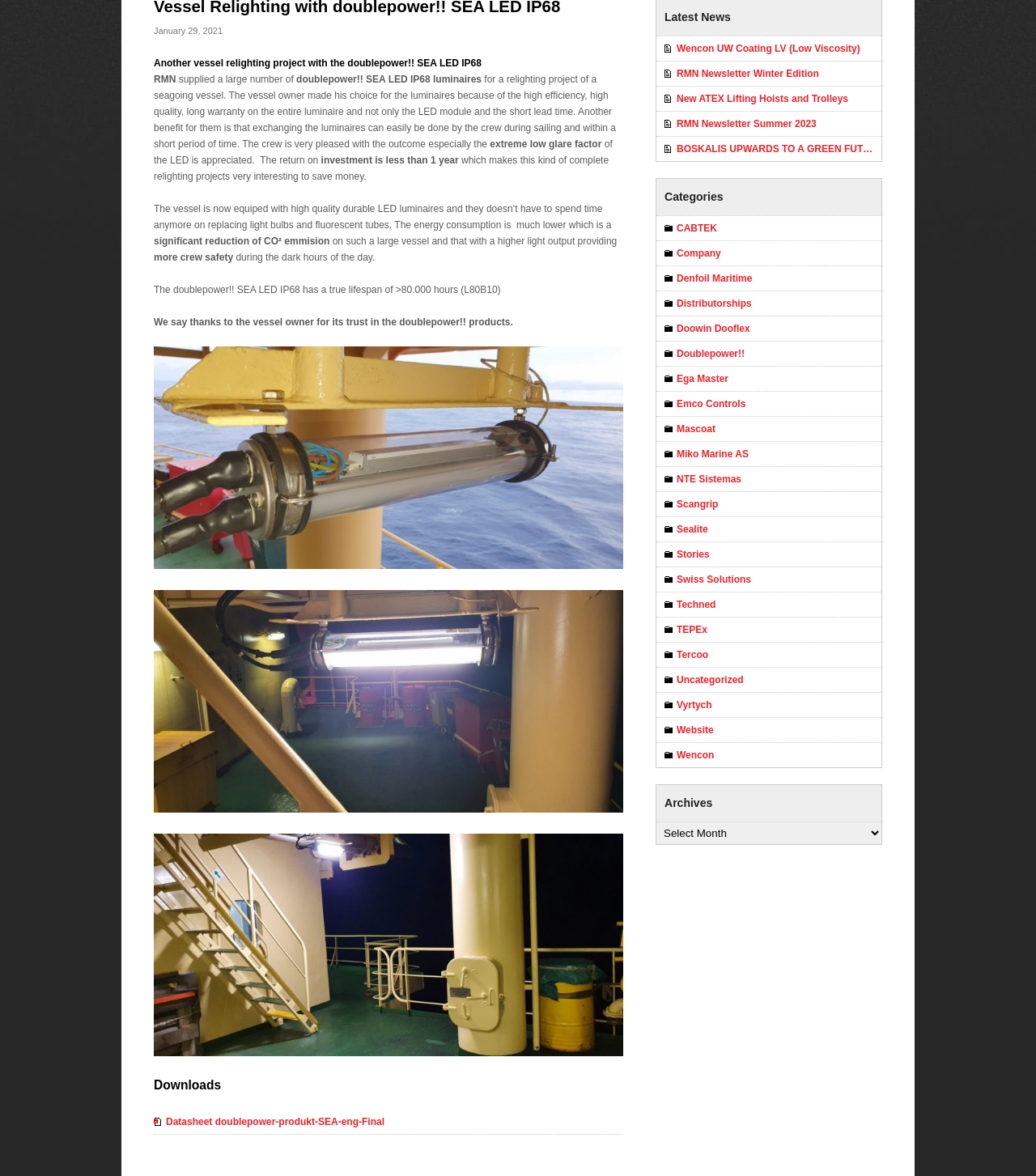Please determine the bounding box coordinates for the UI element described here. Use the format (top-left x, top-left y, bottom-right x, bottom-right y) with values bounded between 0 and 1: Uncategorized

[0.634, 0.568, 0.851, 0.588]